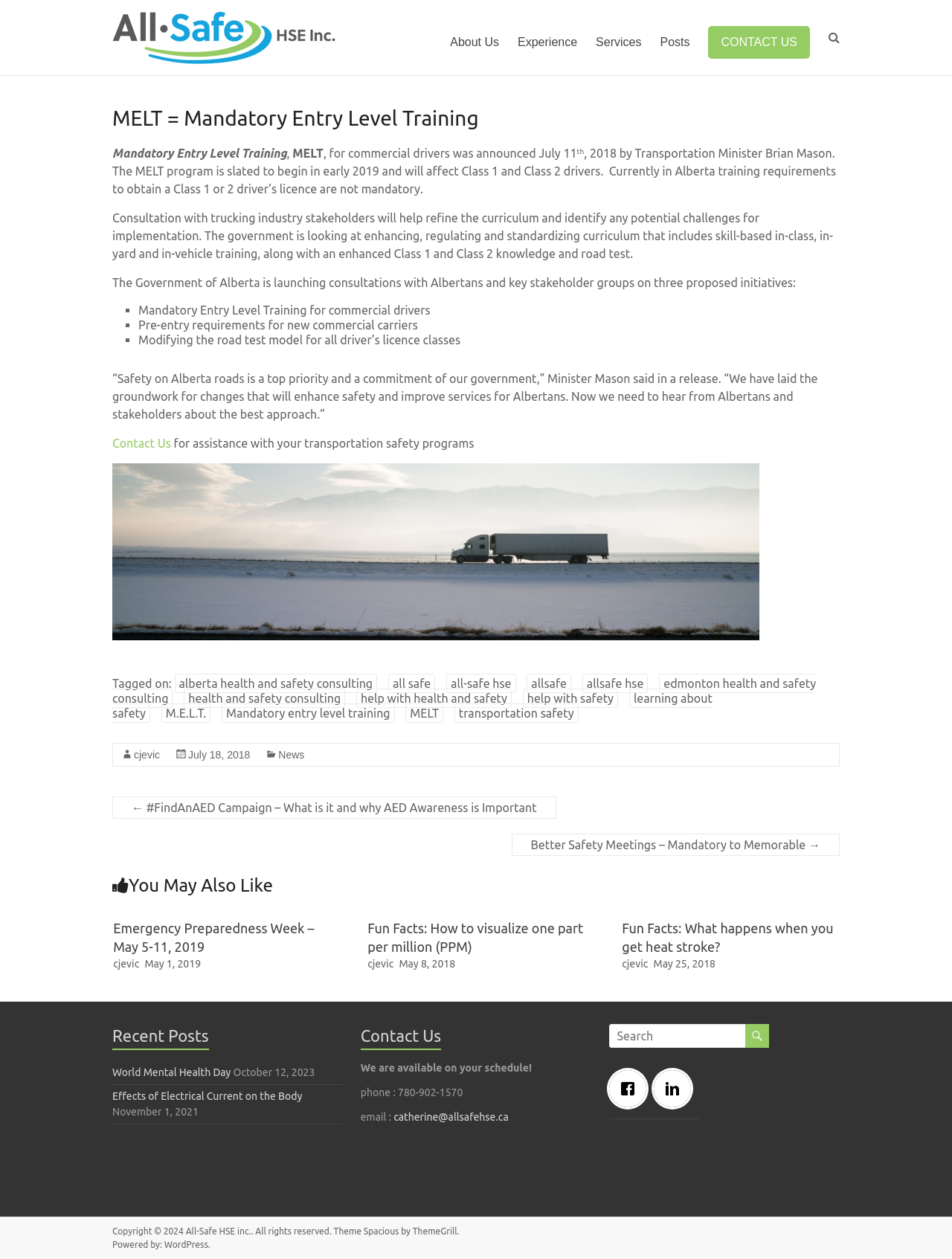What are the three proposed initiatives by the Government of Alberta?
Please craft a detailed and exhaustive response to the question.

The three proposed initiatives can be found in the article section of the webpage, where it is written 'The Government of Alberta is launching consultations with Albertans and key stakeholder groups on three proposed initiatives...' followed by a list of three bullet points, which are Mandatory Entry Level Training for commercial drivers, Pre-entry requirements for new commercial carriers, and Modifying the road test model for all driver’s licence classes.